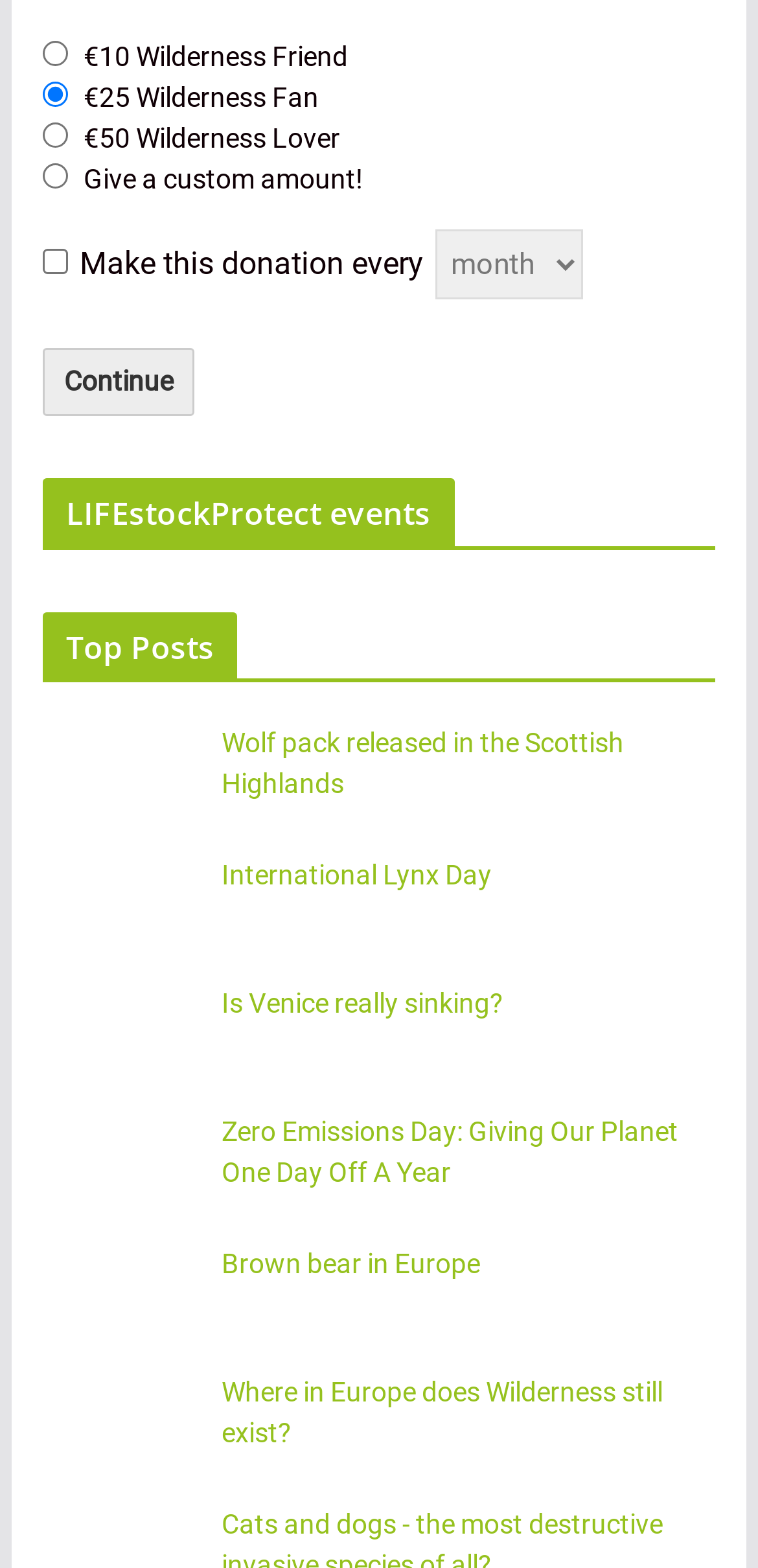Determine the bounding box coordinates of the region to click in order to accomplish the following instruction: "Check Make this donation every month". Provide the coordinates as four float numbers between 0 and 1, specifically [left, top, right, bottom].

[0.056, 0.159, 0.089, 0.175]